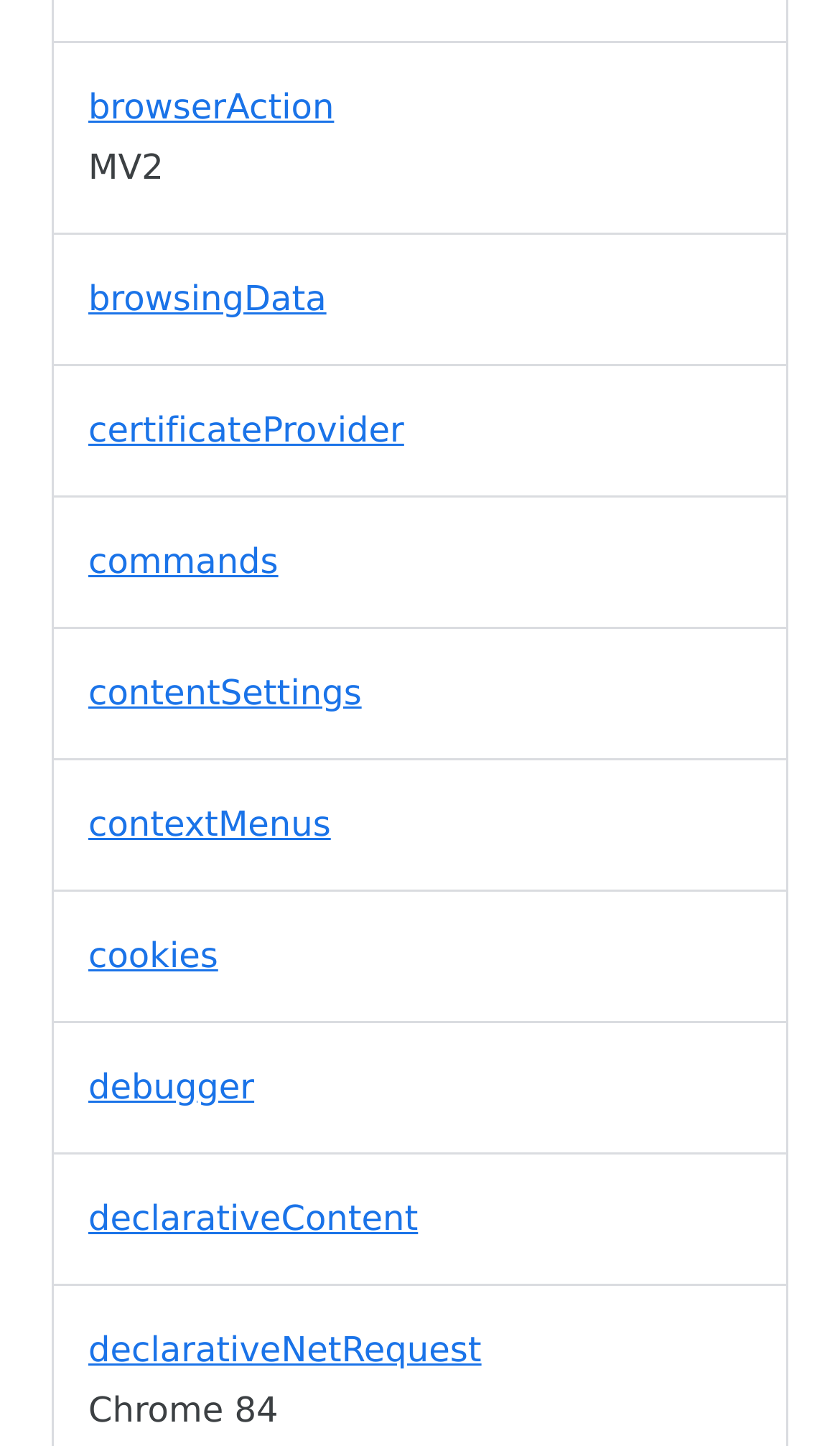Determine the bounding box coordinates for the area that needs to be clicked to fulfill this task: "access browser action". The coordinates must be given as four float numbers between 0 and 1, i.e., [left, top, right, bottom].

[0.105, 0.059, 0.398, 0.088]